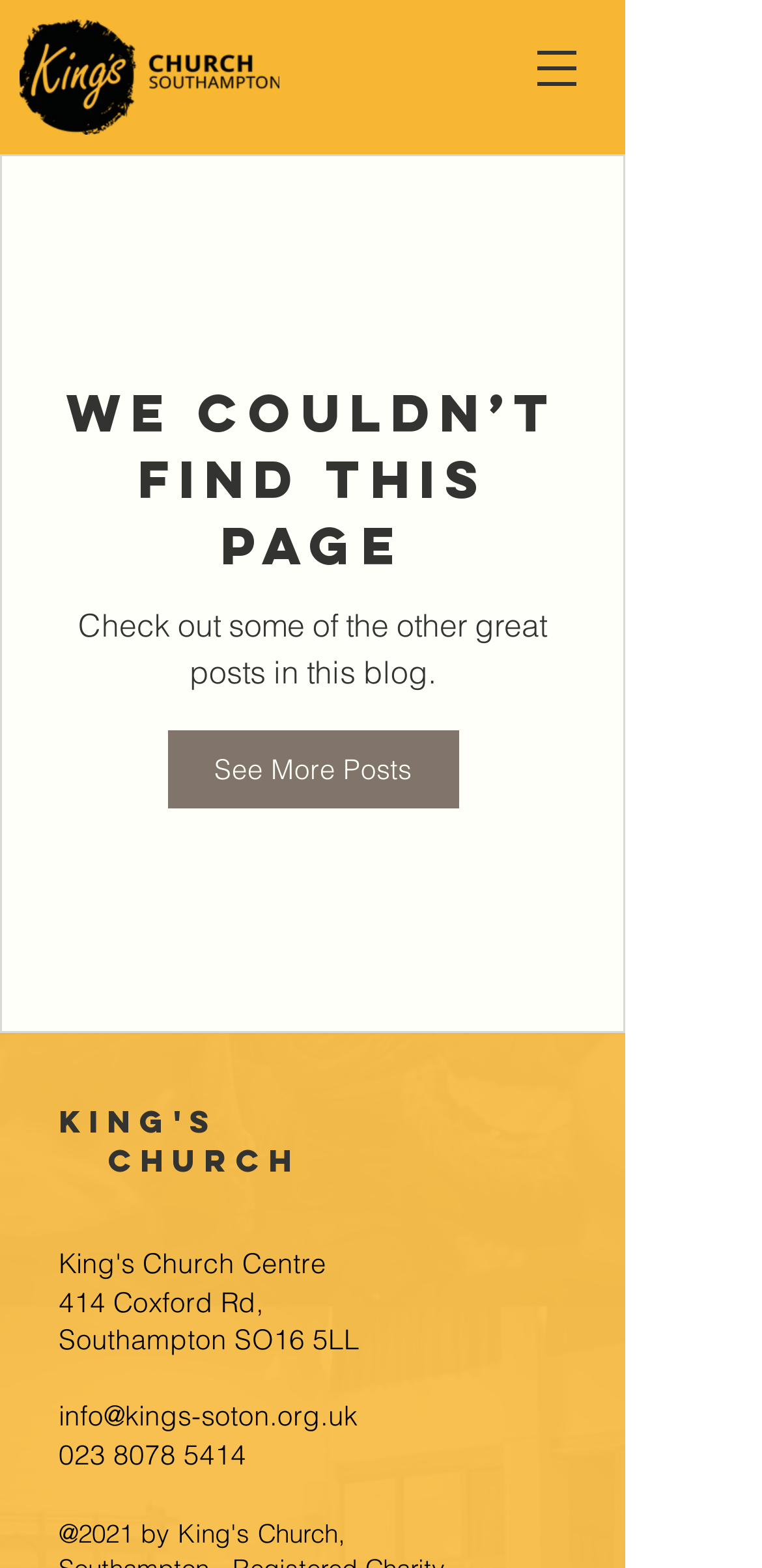Determine the bounding box coordinates for the HTML element described here: "See More Posts".

[0.219, 0.466, 0.601, 0.516]